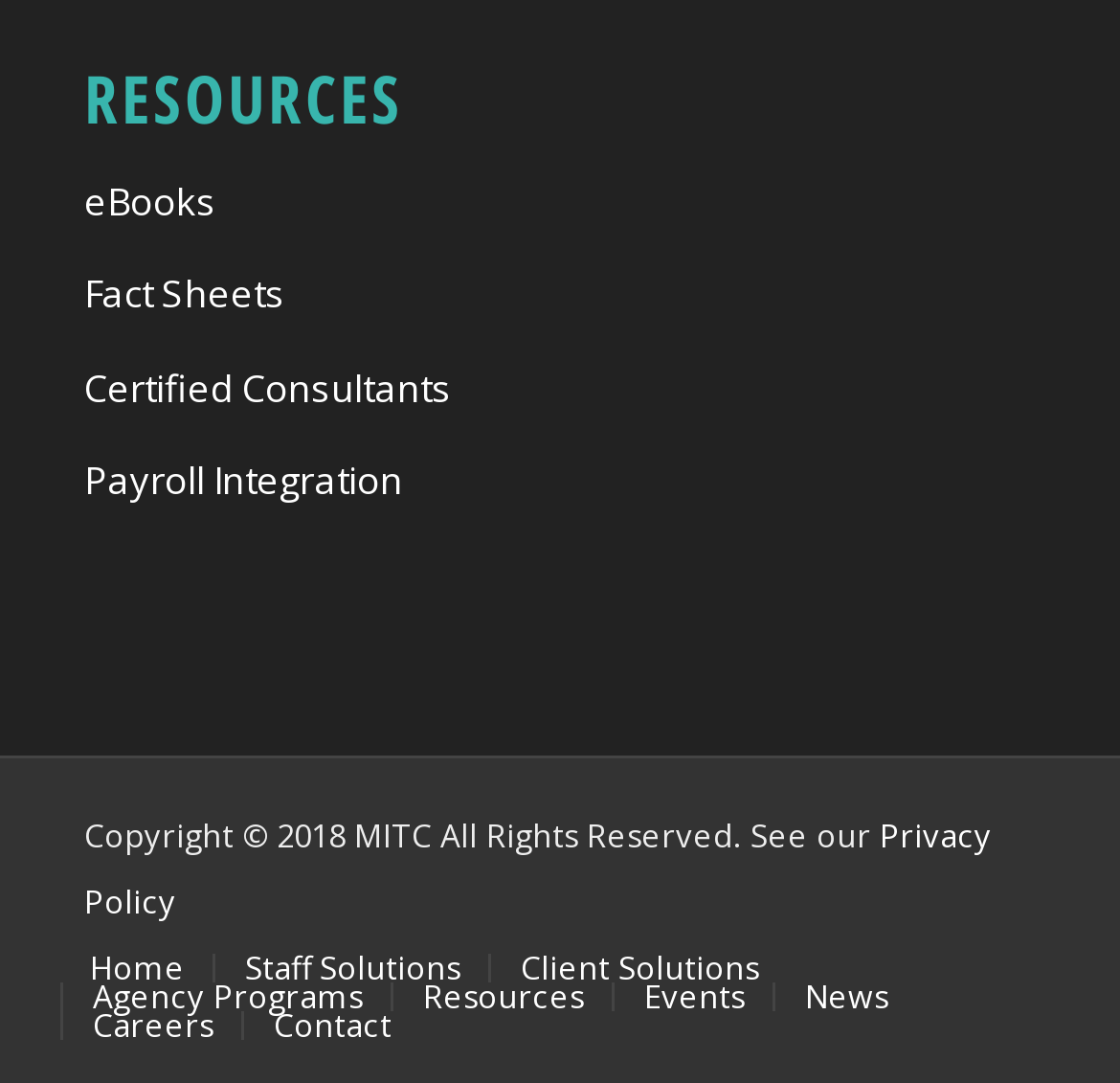Using the format (top-left x, top-left y, bottom-right x, bottom-right y), and given the element description, identify the bounding box coordinates within the screenshot: News

[0.719, 0.898, 0.793, 0.938]